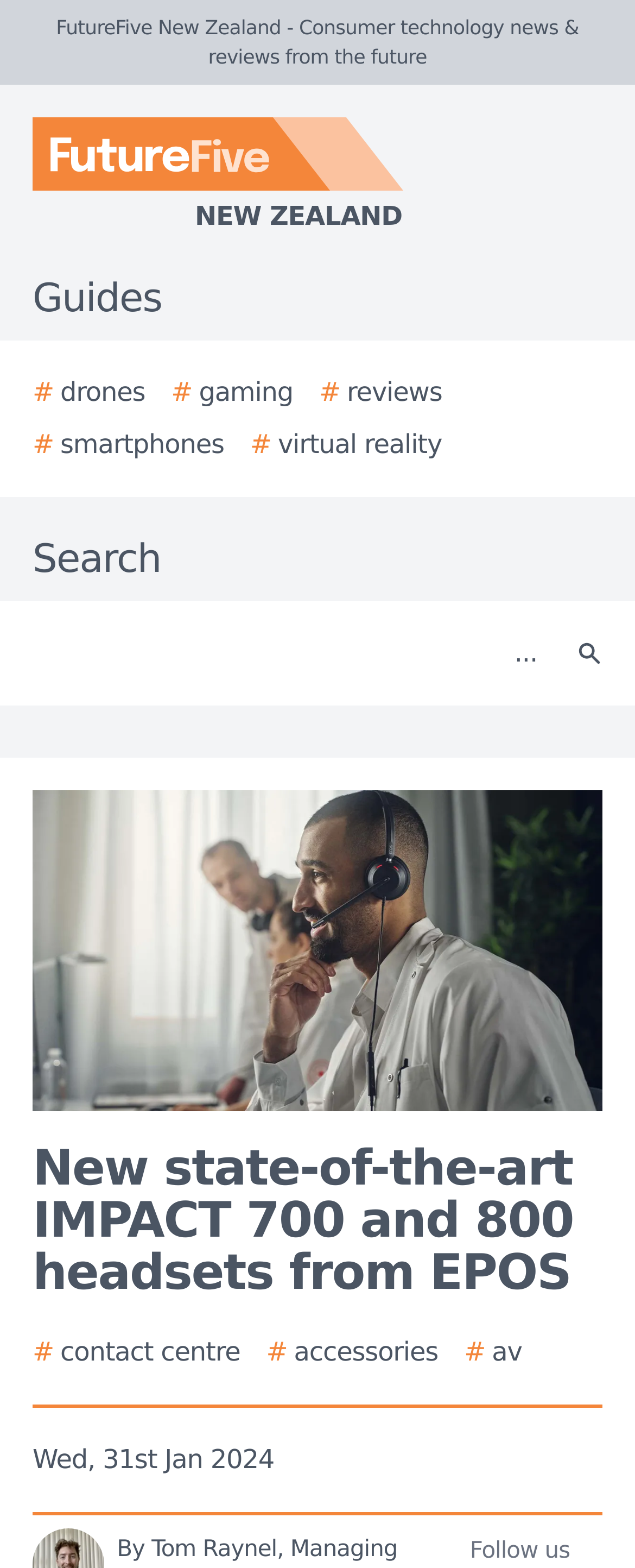Determine the bounding box coordinates of the region that needs to be clicked to achieve the task: "Go to the gaming page".

[0.27, 0.238, 0.462, 0.263]